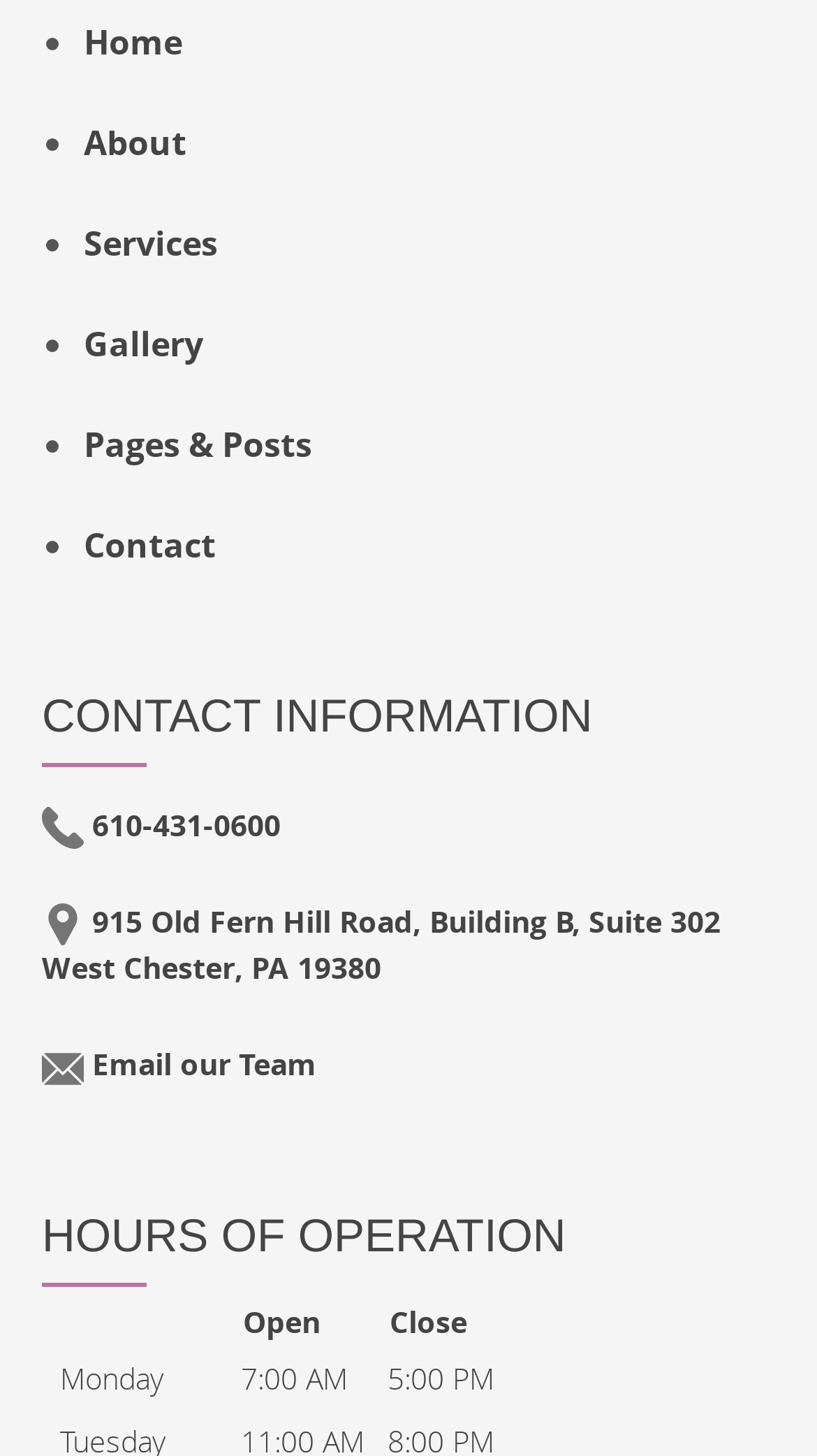Give a one-word or one-phrase response to the question:
What is the address listed?

915 Old Fern Hill Road, Building B, Suite 302 West Chester, PA 19380